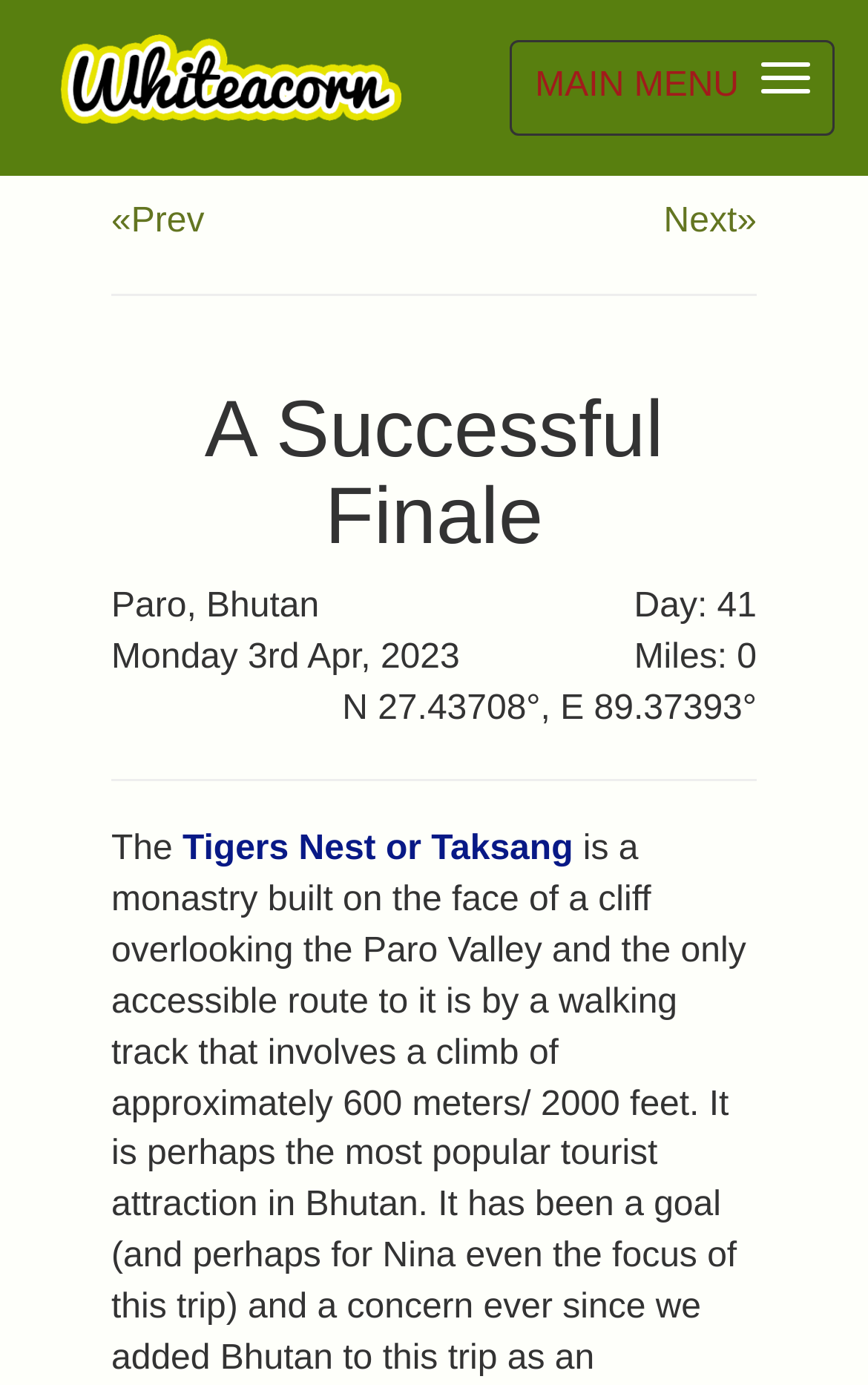Use a single word or phrase to answer the question:
What is the location of the blog post?

Paro, Bhutan